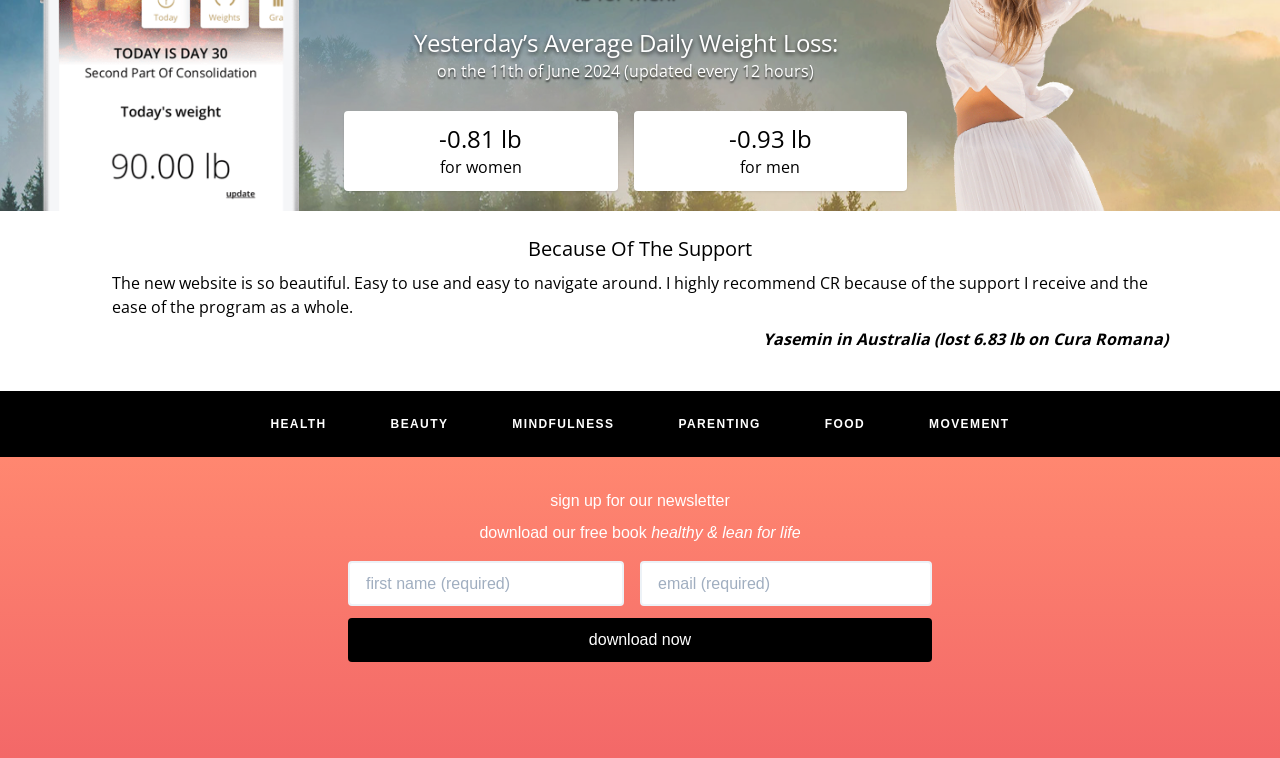Please answer the following question using a single word or phrase: 
What is the category of the link at the top-left?

HEALTH